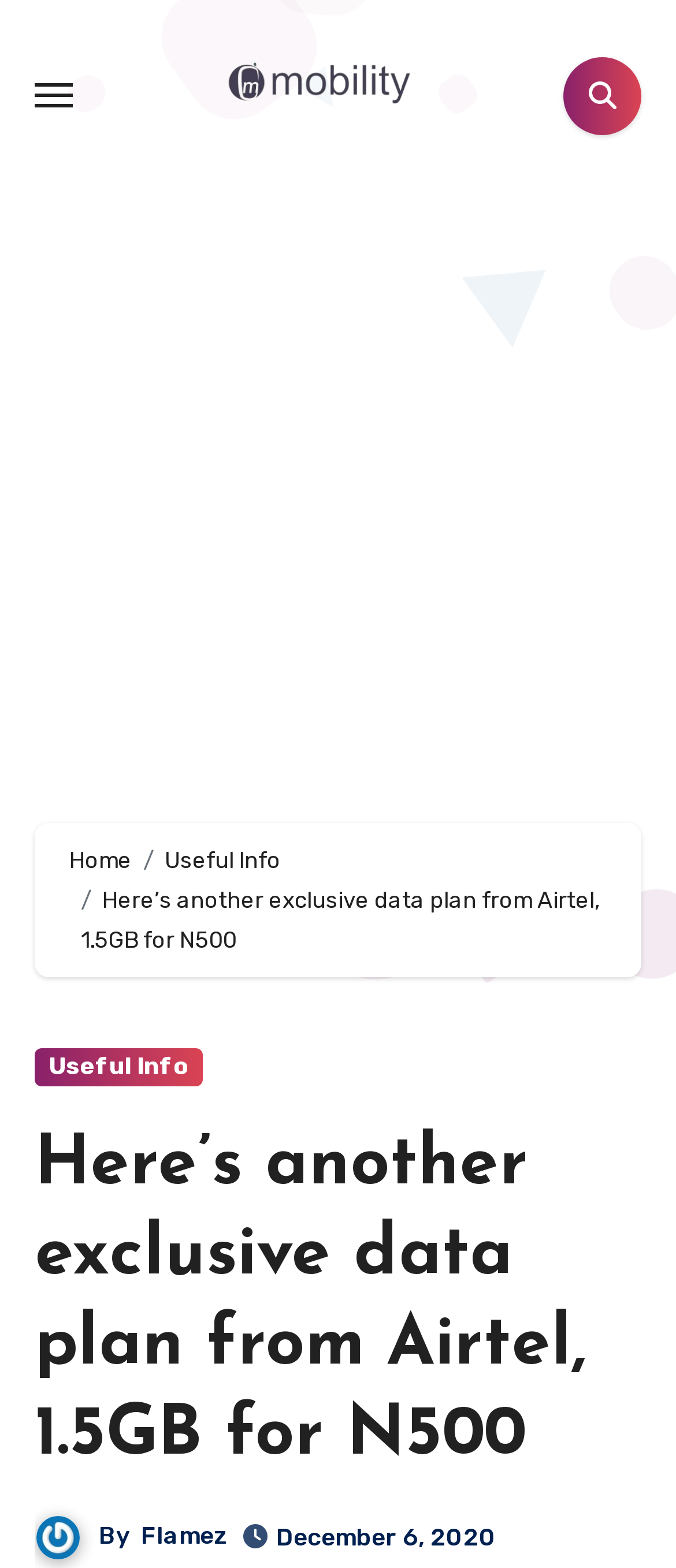Who is the author of the article?
Utilize the information in the image to give a detailed answer to the question.

By examining the webpage structure, I found a section that appears to be the author information, which includes an avatar image and a link to the author's name, 'Flamez'. This suggests that Flamez is the author of the article.